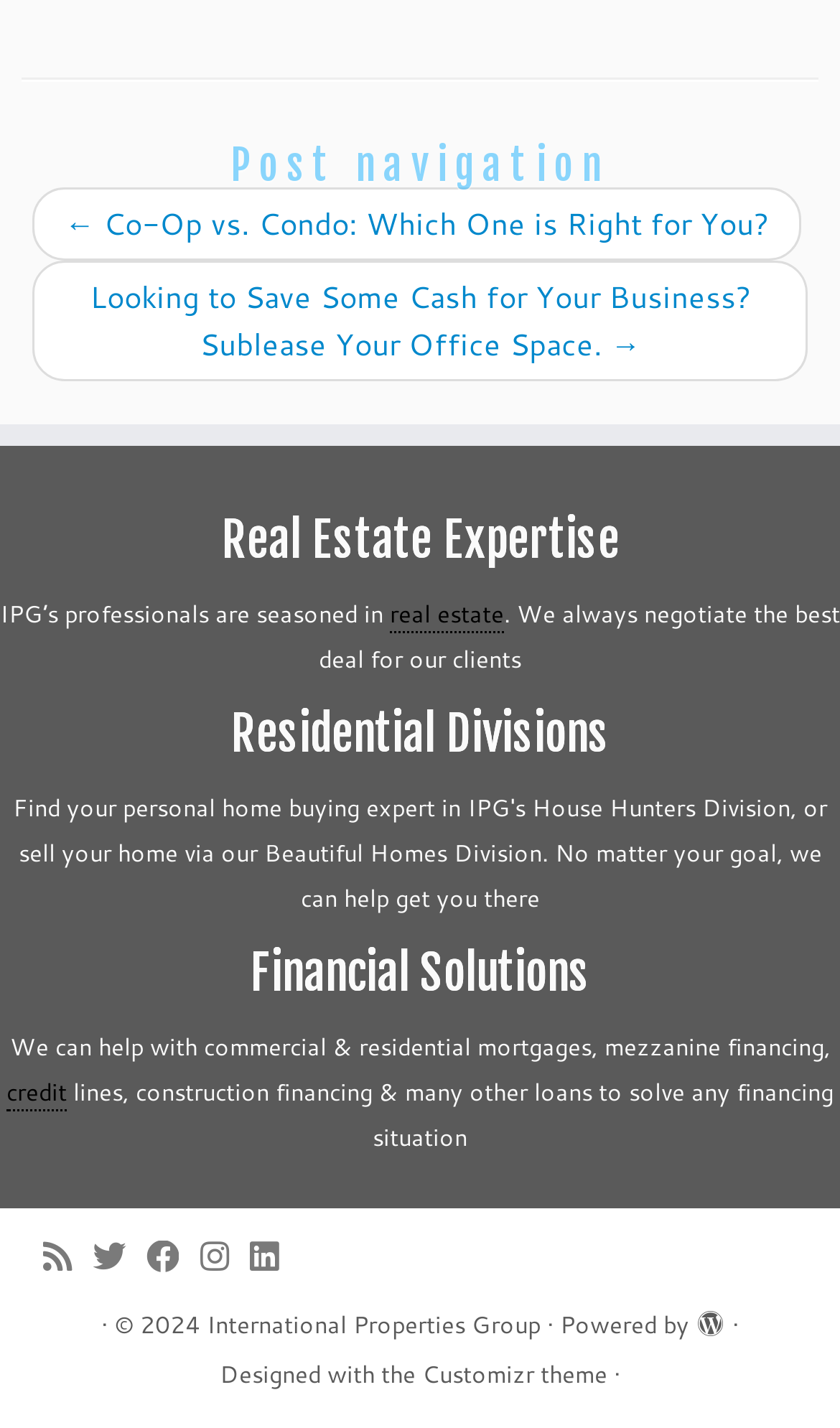Predict the bounding box coordinates of the area that should be clicked to accomplish the following instruction: "Visit the International Properties Group website". The bounding box coordinates should consist of four float numbers between 0 and 1, i.e., [left, top, right, bottom].

[0.246, 0.912, 0.644, 0.944]